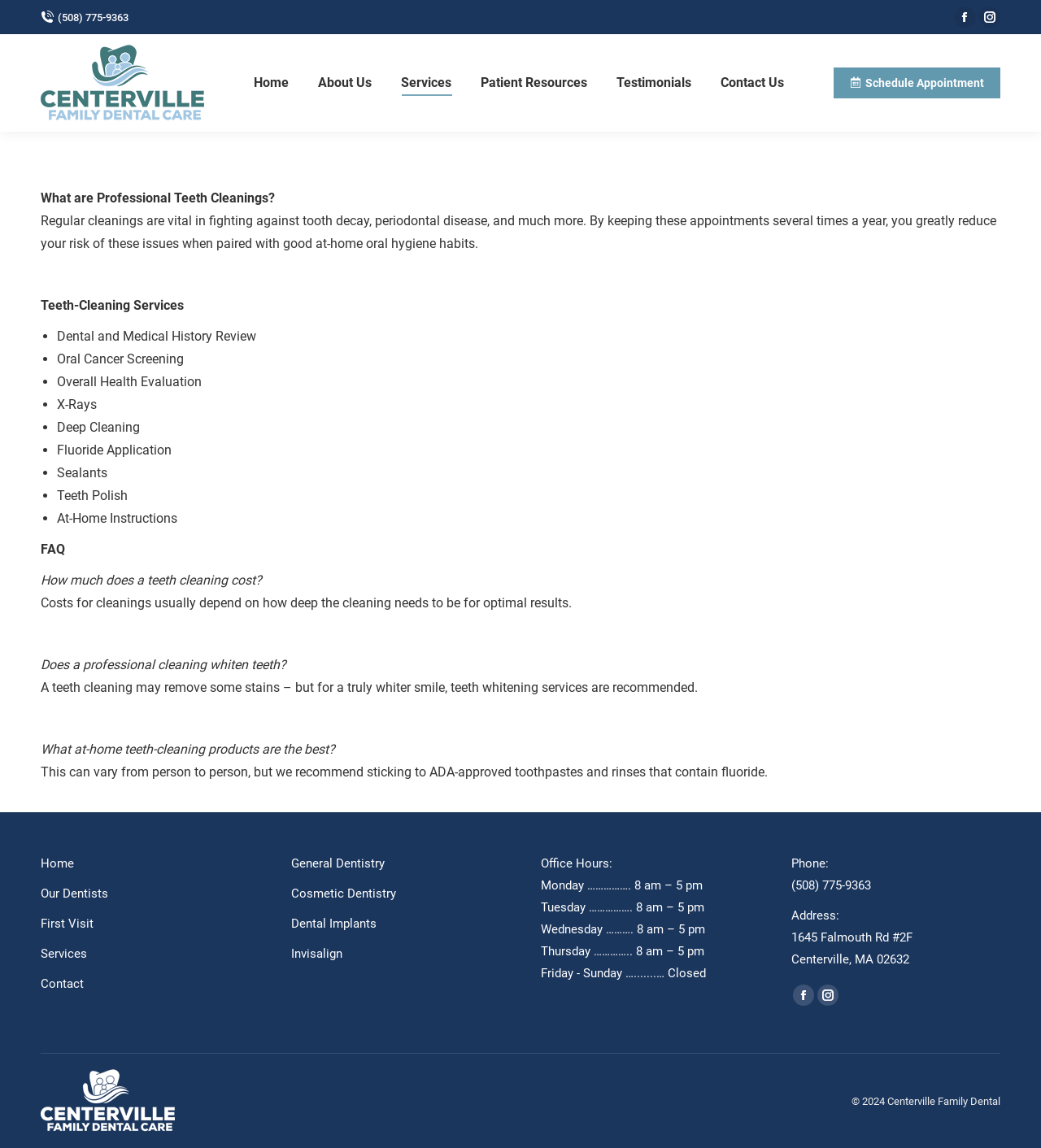What are the office hours of Centerville Family Dental?
Could you give a comprehensive explanation in response to this question?

I found the office hours by looking at the 'Office Hours:' section in the footer of the webpage, which lists the hours as 'Monday ……………. 8 am – 5 pm', 'Tuesday ……………. 8 am – 5 pm', and so on, indicating that the office is open from Monday to Friday from 8 am to 5 pm and closed on weekends.